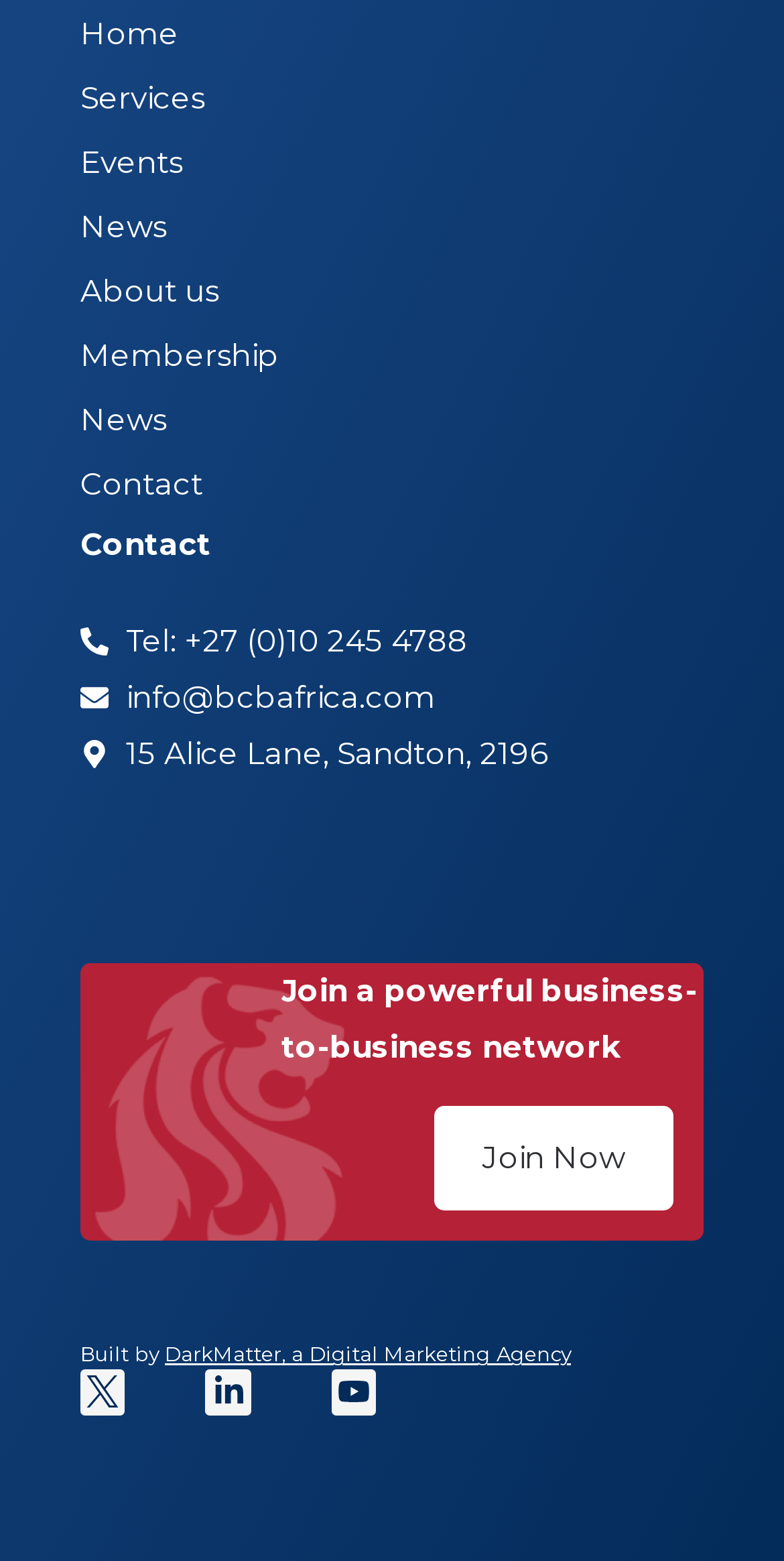Please specify the bounding box coordinates of the region to click in order to perform the following instruction: "View the events page".

[0.103, 0.084, 0.897, 0.125]